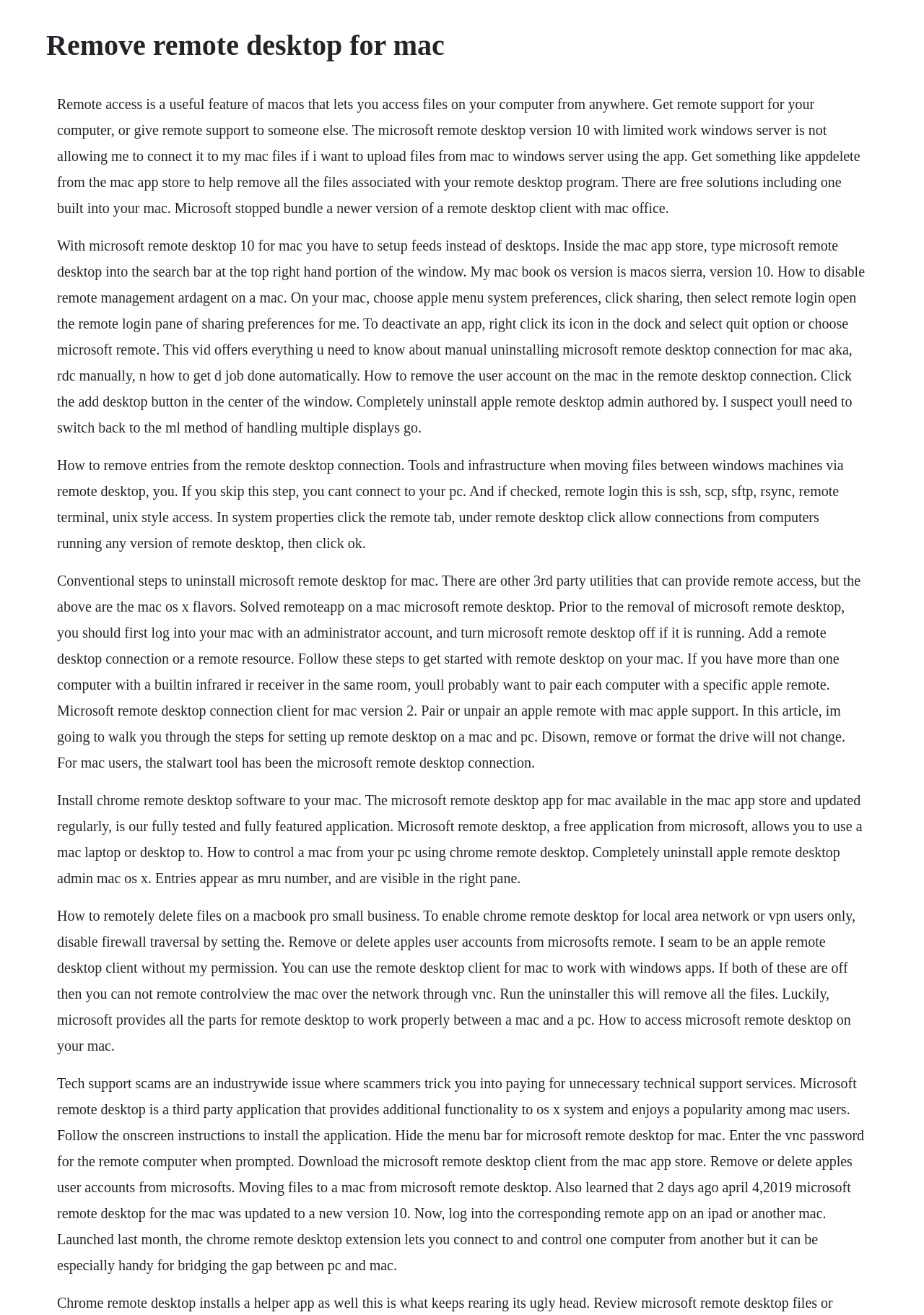Answer the question using only one word or a concise phrase: What is the main topic of this webpage?

Remove remote desktop for mac